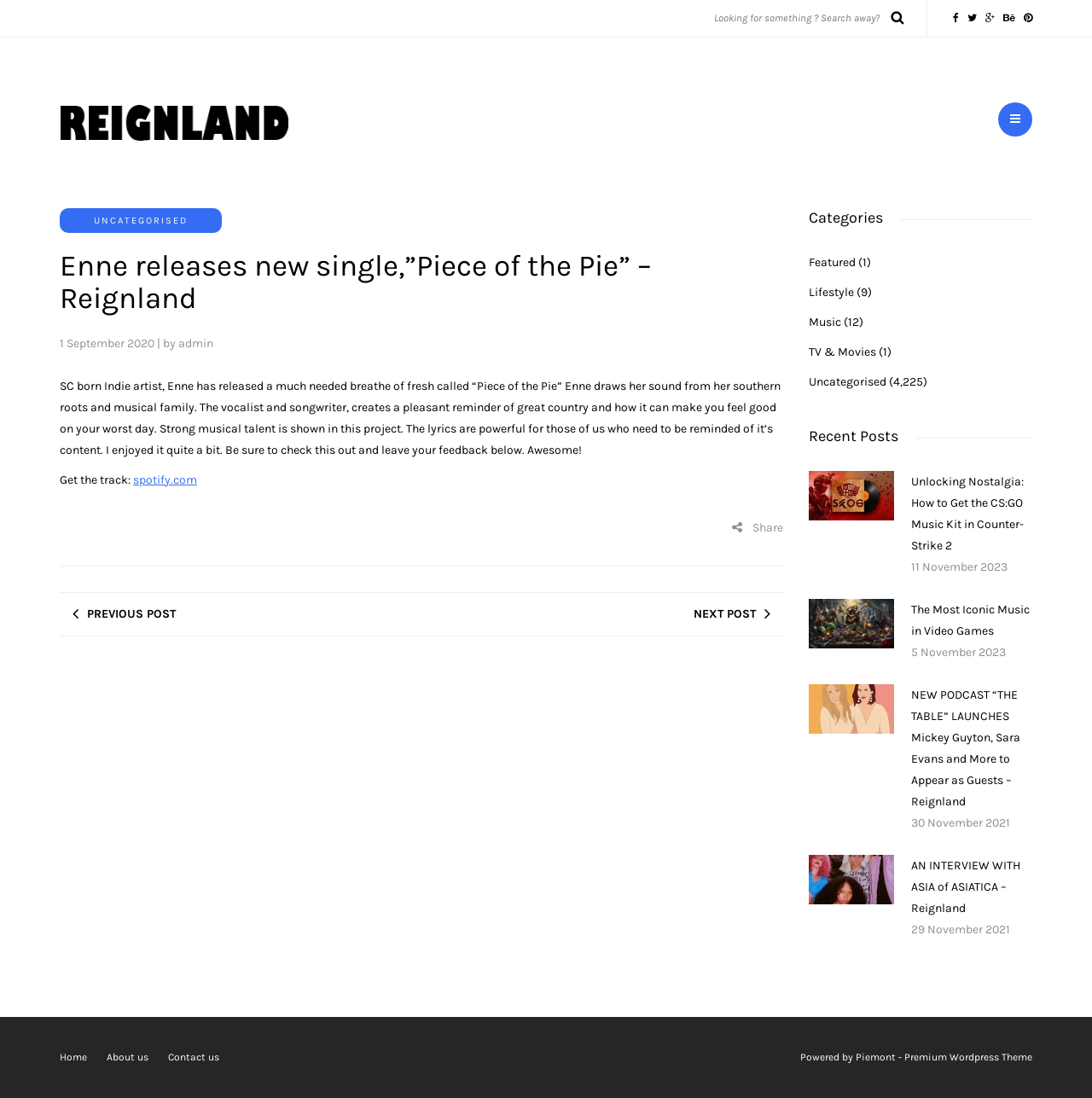Can you provide the bounding box coordinates for the element that should be clicked to implement the instruction: "Explore the categories"?

[0.74, 0.191, 0.824, 0.21]